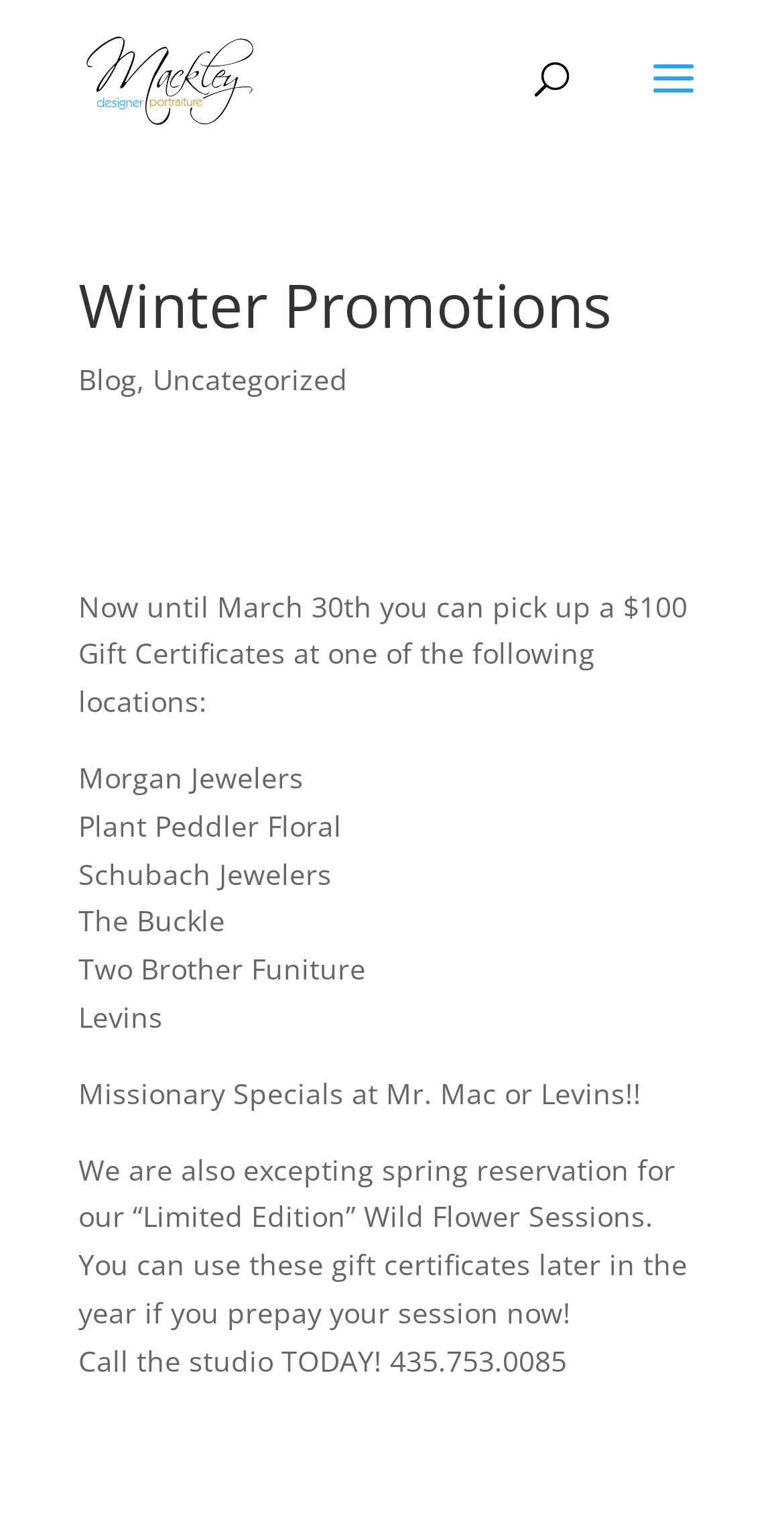What is the name of the designer portraiture?
Please answer the question with a detailed response using the information from the screenshot.

The name of the designer portraiture can be found in the link at the top of the webpage, which says 'Mackley Designer Portraiture'.